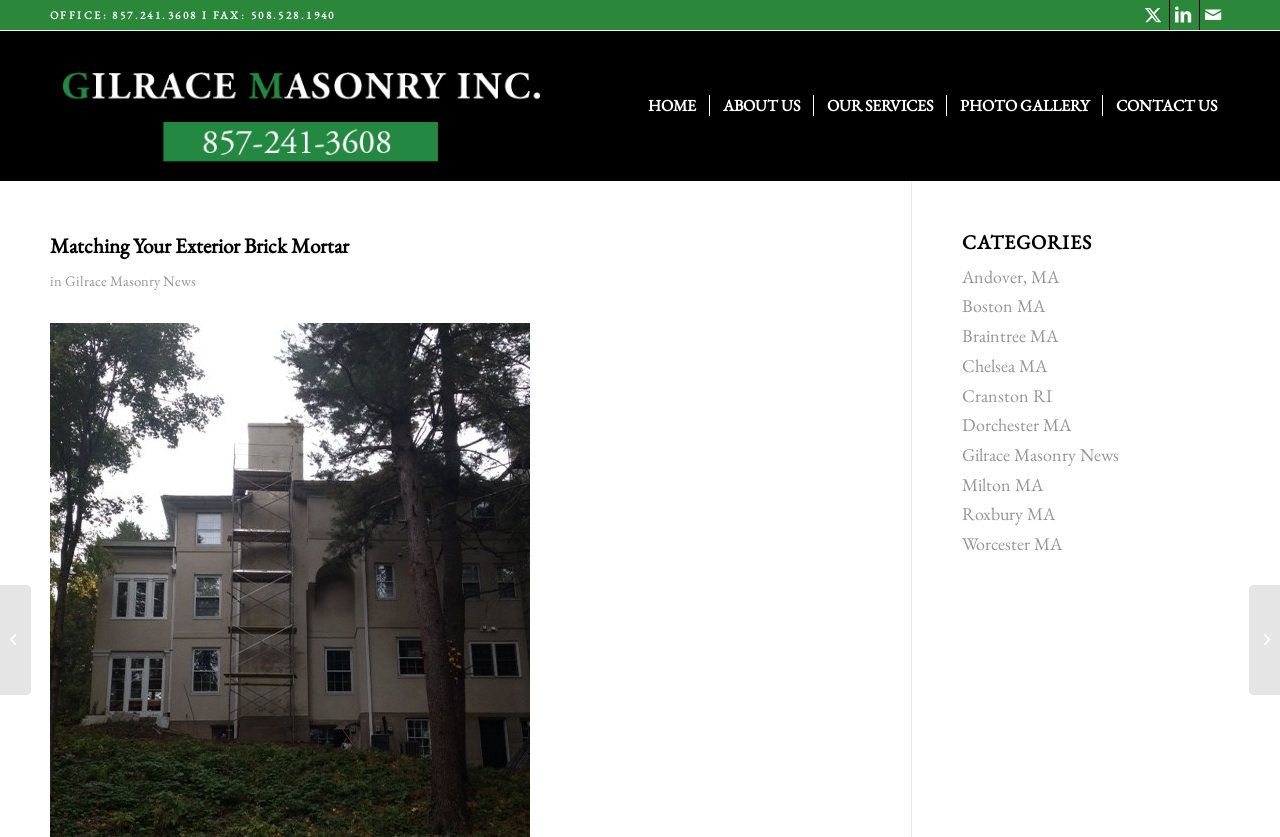Could you provide the bounding box coordinates for the portion of the screen to click to complete this instruction: "Click the Twitter link"?

[0.891, 0.0, 0.913, 0.036]